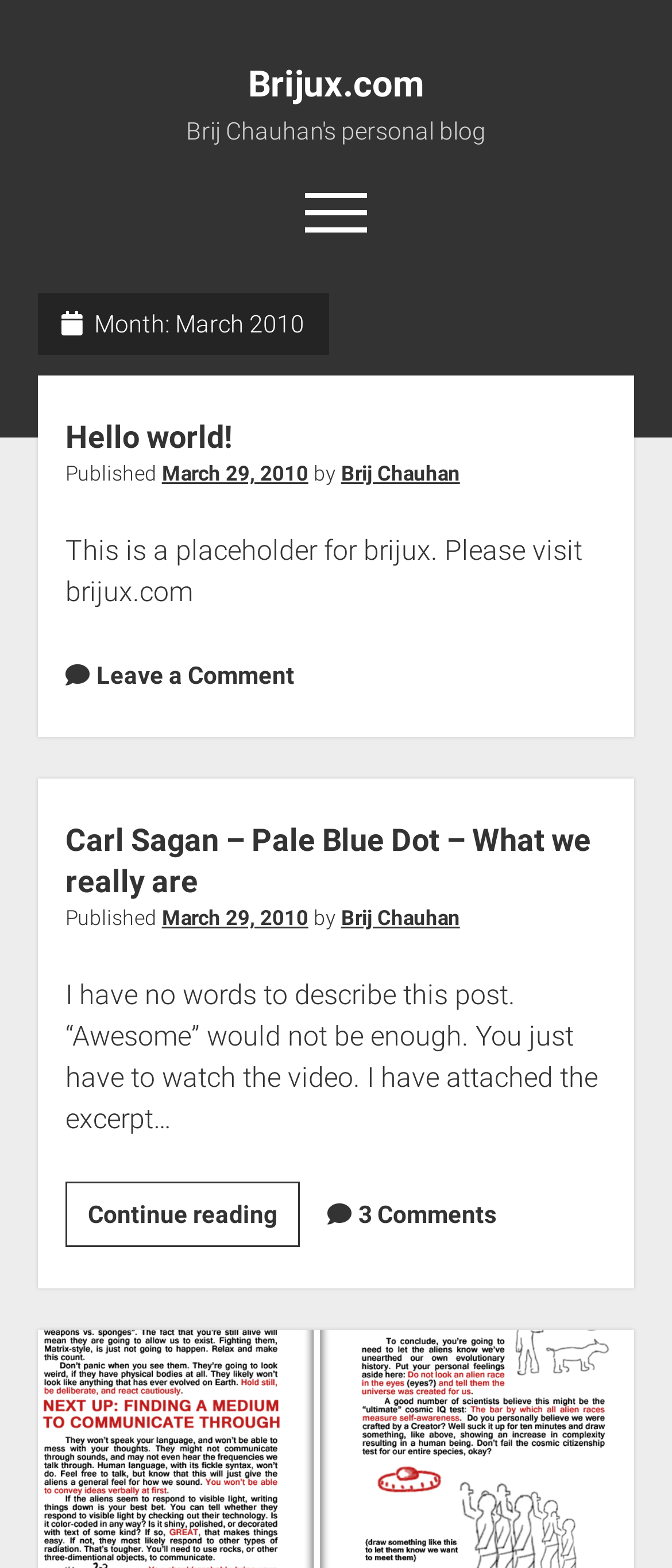Find the bounding box coordinates for the UI element that matches this description: "Brijux.com".

[0.369, 0.041, 0.631, 0.067]